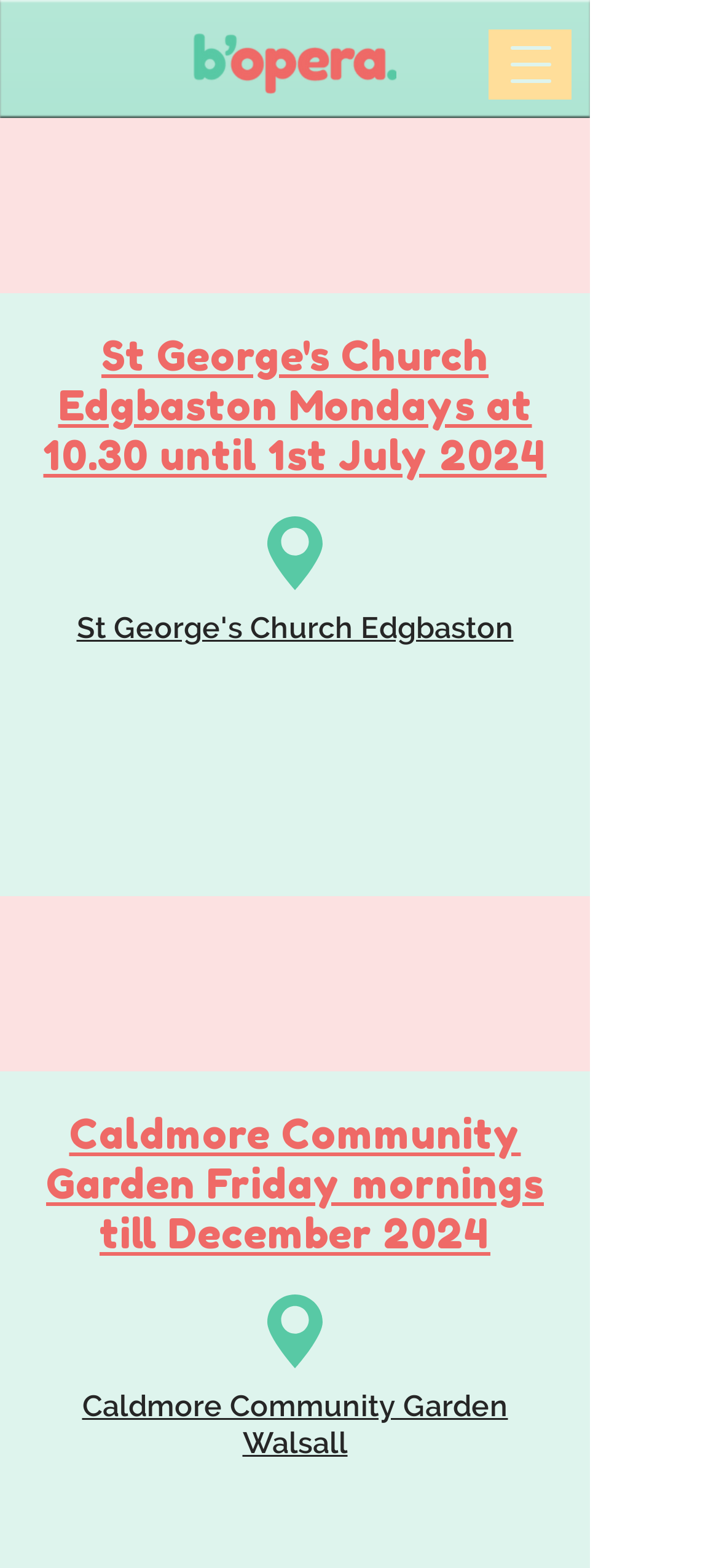Give a one-word or short phrase answer to the question: 
What is the latest date mentioned?

1st July 2024